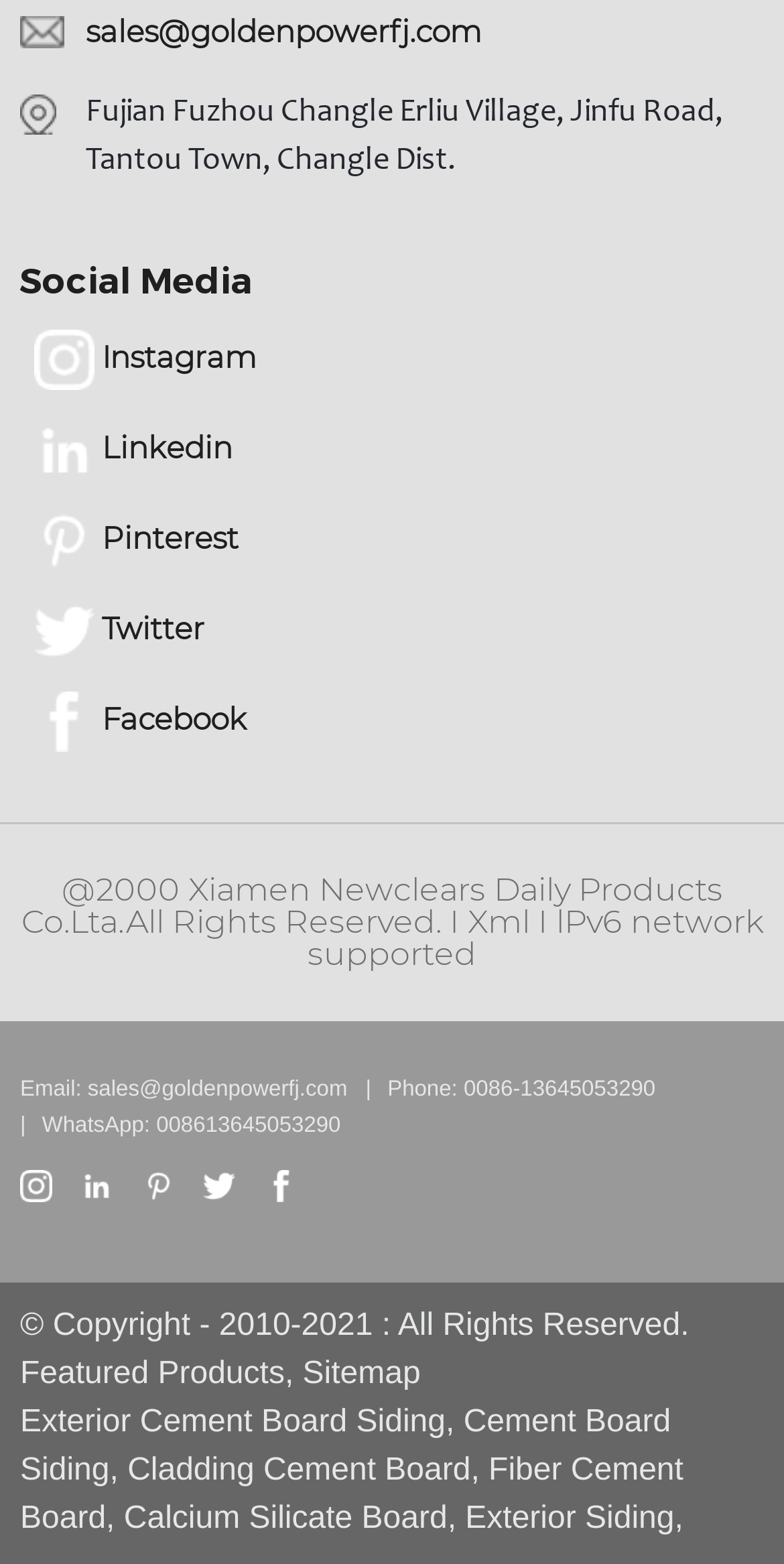Find the bounding box coordinates of the element I should click to carry out the following instruction: "Send an email to sales@goldenpowerfj.com".

[0.104, 0.688, 0.443, 0.704]